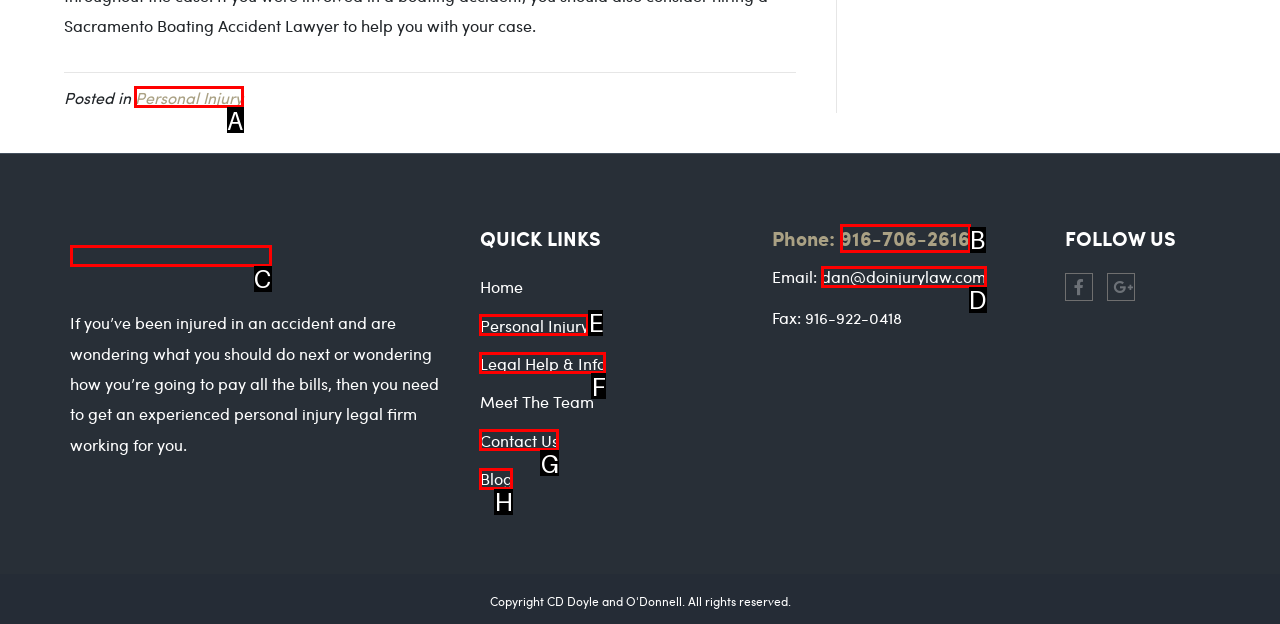Which UI element should be clicked to perform the following task: Click on the 'Now Non-vegetarians Can Find A Middle Ground With This Flexitarian Diet Approach' link? Answer with the corresponding letter from the choices.

None